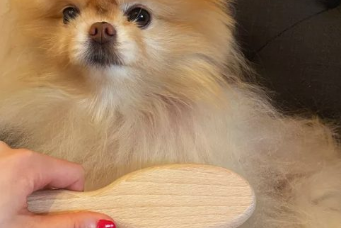What is the tone of the dog's fur?
Please use the image to deliver a detailed and complete answer.

The caption describes the dog's fur as having a distinctive golden mane, which implies that the tone of the dog's fur is golden or yellowish in color.